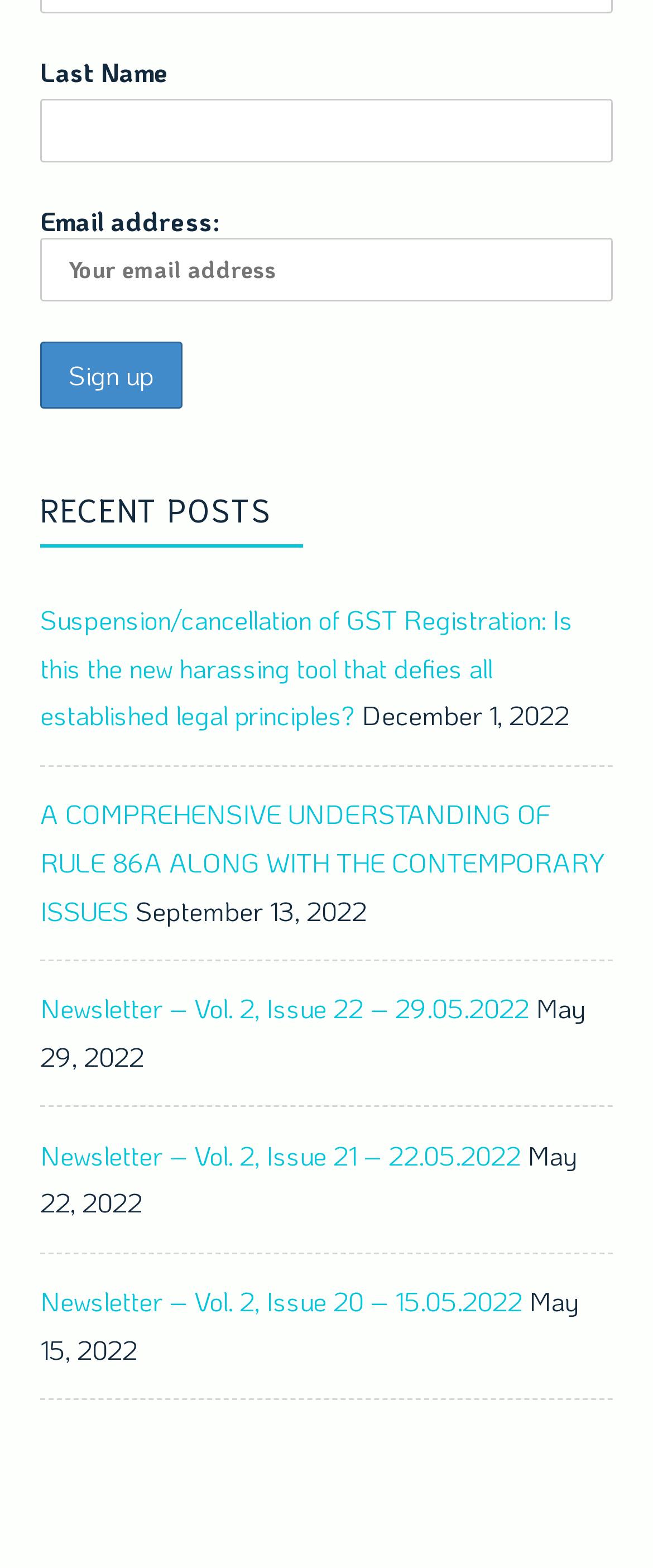Give the bounding box coordinates for this UI element: "value="Sign up"". The coordinates should be four float numbers between 0 and 1, arranged as [left, top, right, bottom].

[0.062, 0.217, 0.279, 0.261]